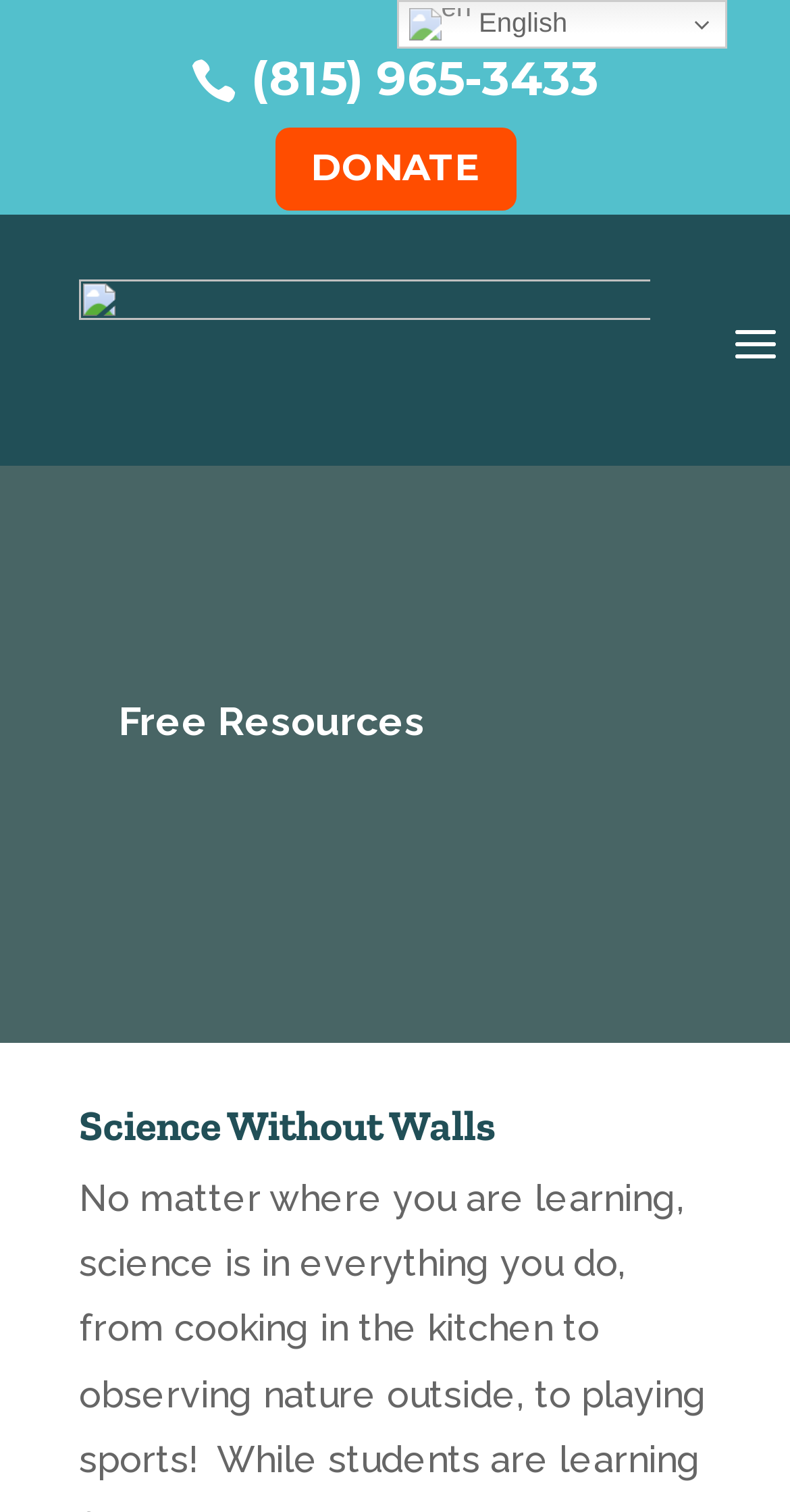What type of resources are provided?
Give a single word or phrase as your answer by examining the image.

Educator free resources